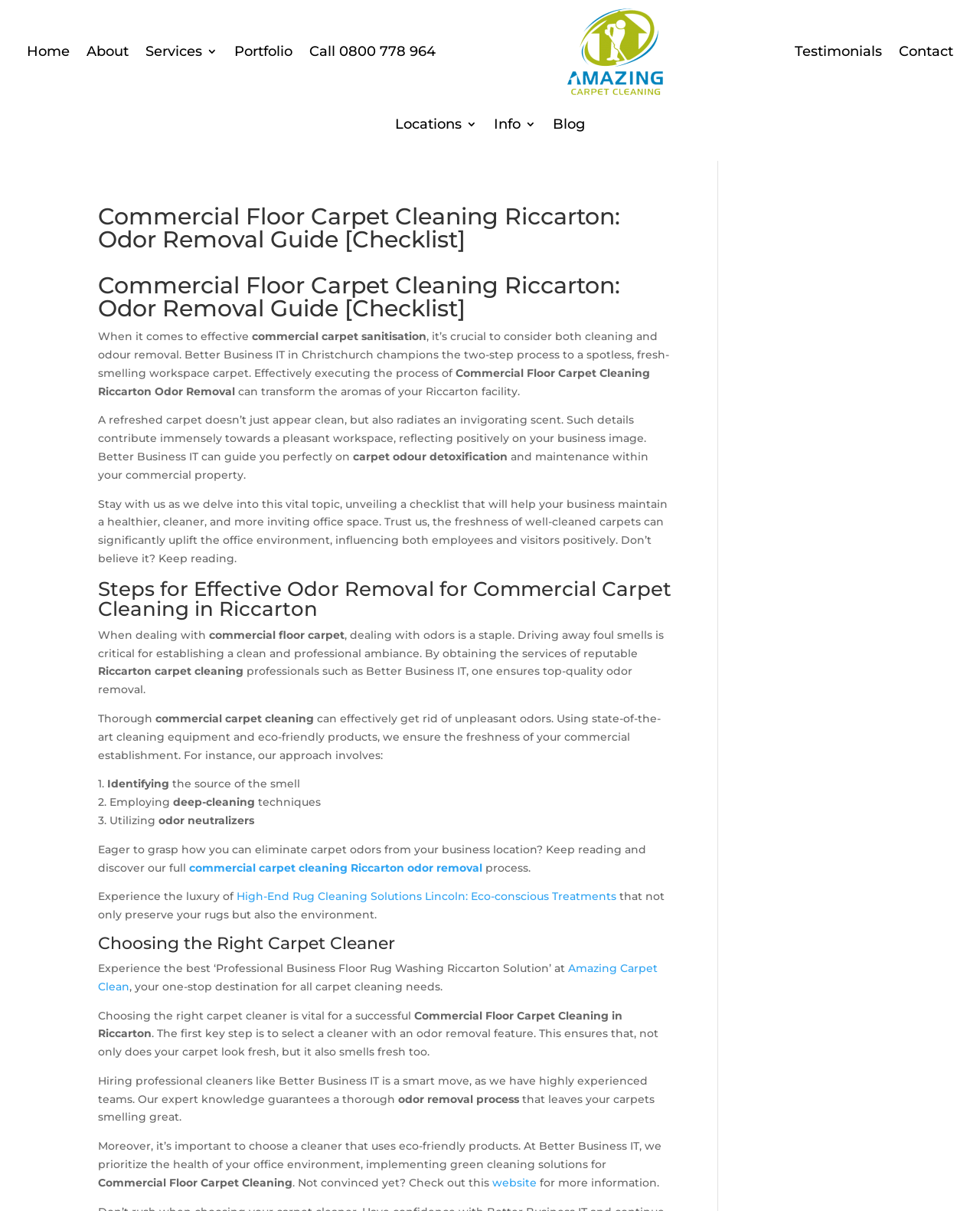Describe all the key features of the webpage in detail.

This webpage is about commercial floor carpet cleaning in Riccarton, specifically focusing on odor removal. At the top, there is a navigation menu with links to "Home", "About", "Services", "Portfolio", "Call 0800 778 964", "Testimonials", "Contact", "Locations", "Info", and "Blog". To the right of the navigation menu, there is a logo image.

Below the navigation menu, there are two headings that read "Commercial Floor Carpet Cleaning Riccarton: Odor Removal Guide [Checklist]". Following these headings, there is a paragraph of text that explains the importance of considering both cleaning and odor removal for commercial carpet sanitization.

The main content of the webpage is divided into sections, each with its own heading. The first section is about the importance of carpet odor detoxification and maintenance within commercial properties. The second section is titled "Steps for Effective Odor Removal for Commercial Carpet Cleaning in Riccarton" and provides a checklist for effective odor removal.

The checklist includes steps such as identifying the source of the smell, employing deep-cleaning techniques, and utilizing odor neutralizers. There is also a link to a related article about commercial carpet cleaning Riccarton odor removal.

The next section is about choosing the right carpet cleaner, emphasizing the importance of selecting a cleaner with an odor removal feature and using eco-friendly products. The webpage concludes with a call to action, encouraging readers to visit the company's website for more information.

Throughout the webpage, there are several links to other related articles and the company's website, as well as a logo image at the top. The overall layout is clean and easy to navigate, with clear headings and concise text.